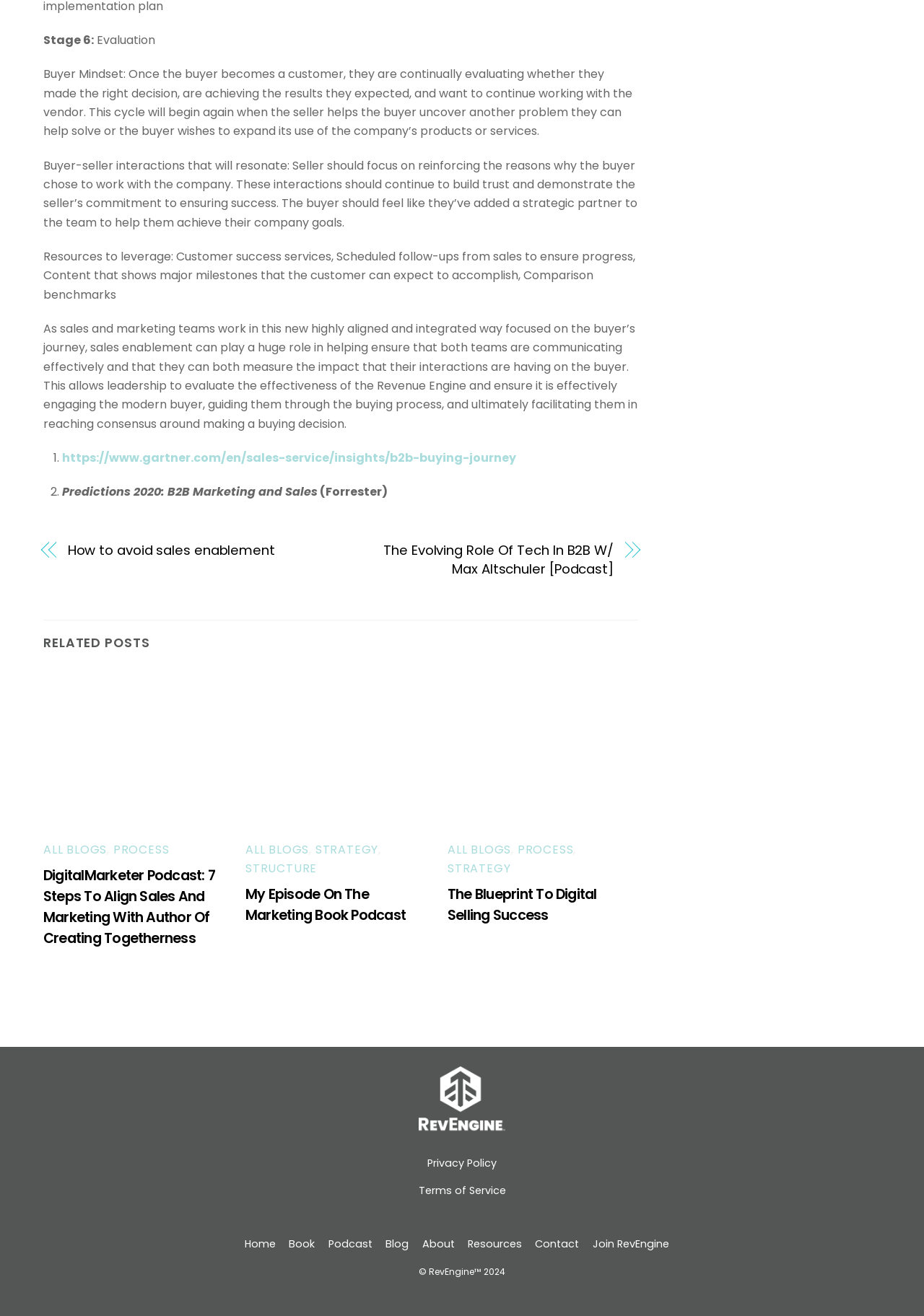Could you provide the bounding box coordinates for the portion of the screen to click to complete this instruction: "Explore 'RevEngine™'"?

[0.453, 0.848, 0.547, 0.865]